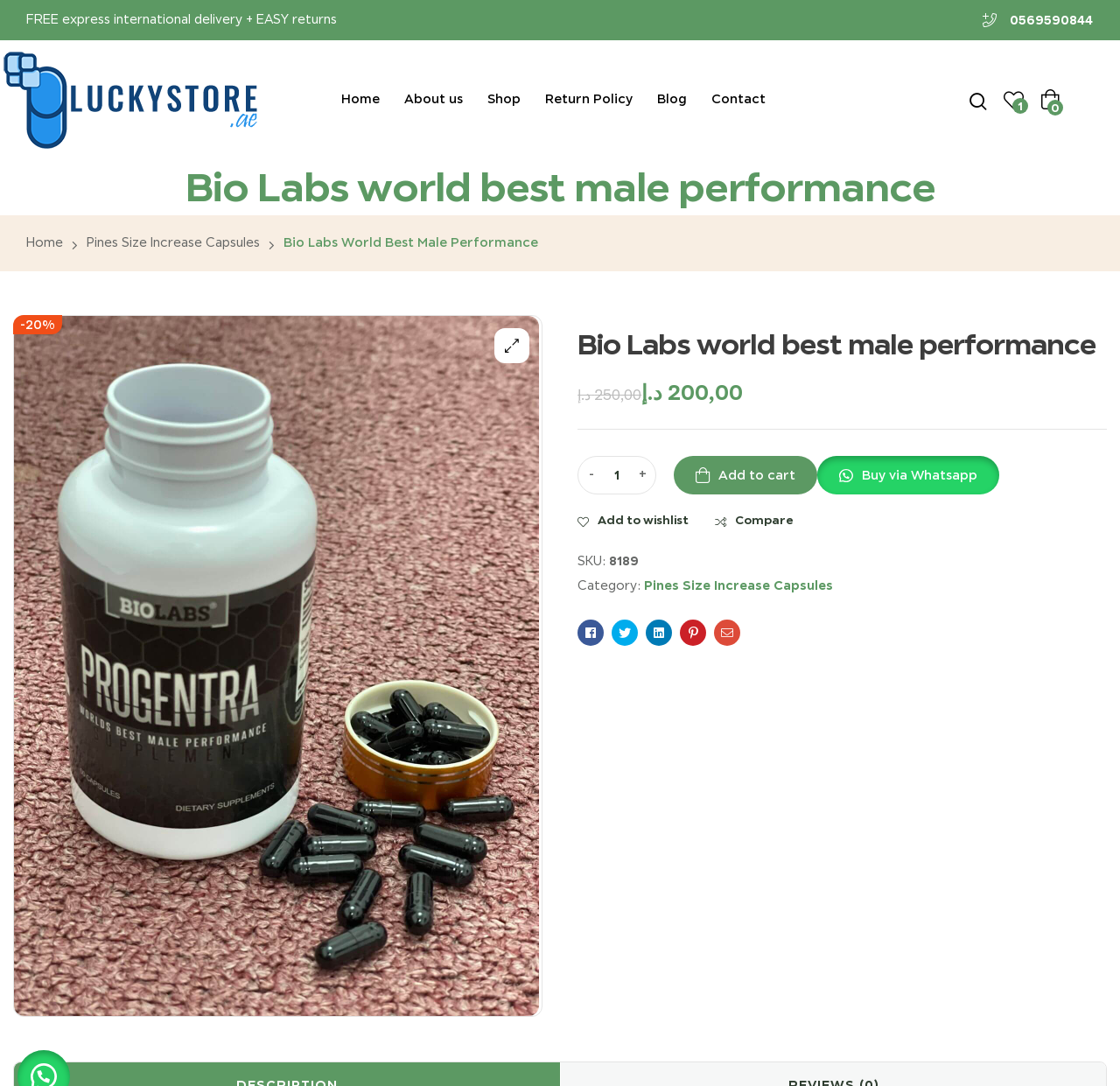What is the discount percentage for the product?
Based on the image, answer the question with a single word or brief phrase.

-20%